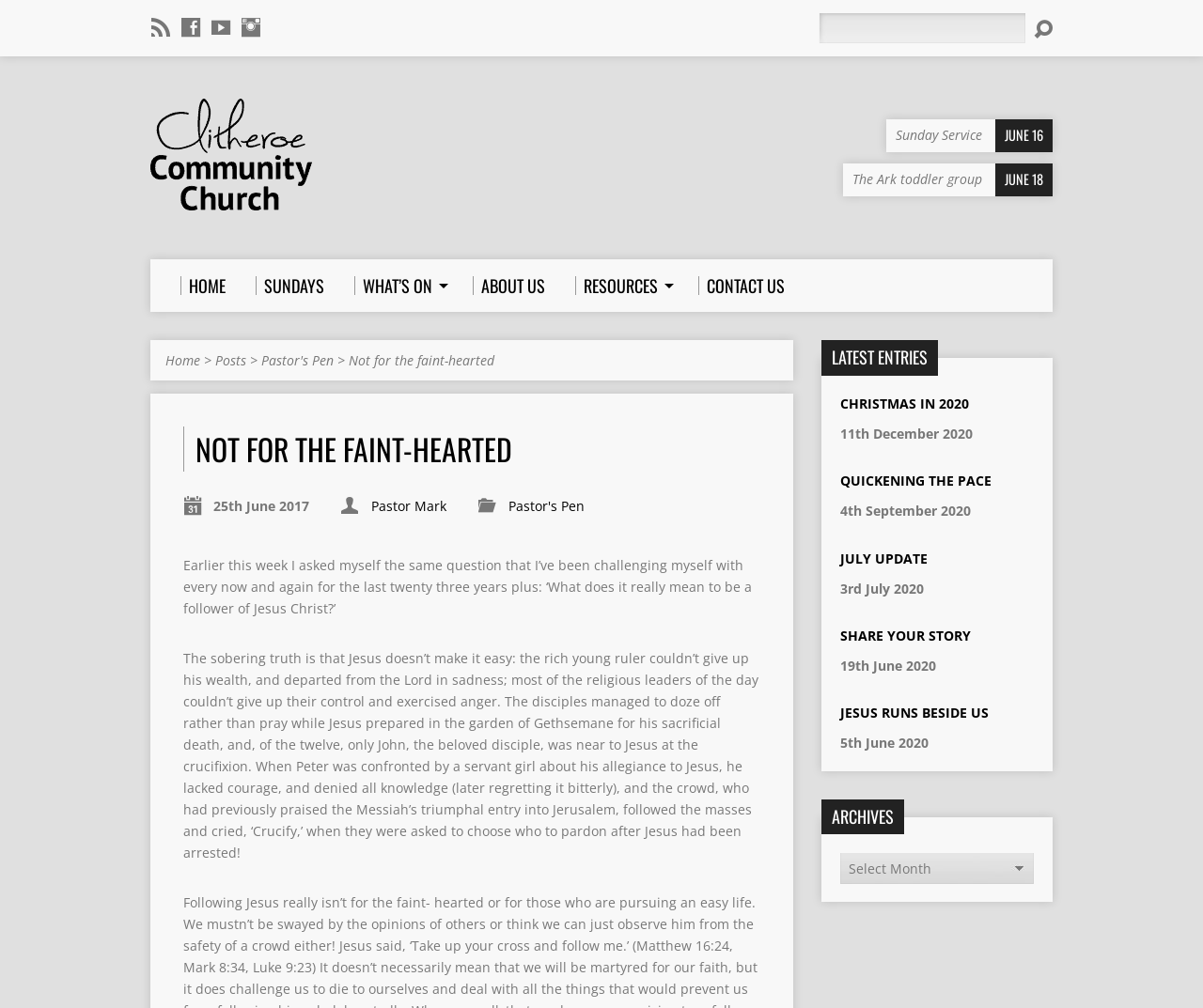Please identify the bounding box coordinates of the area that needs to be clicked to fulfill the following instruction: "Go to the 'HOME' page."

[0.15, 0.274, 0.188, 0.293]